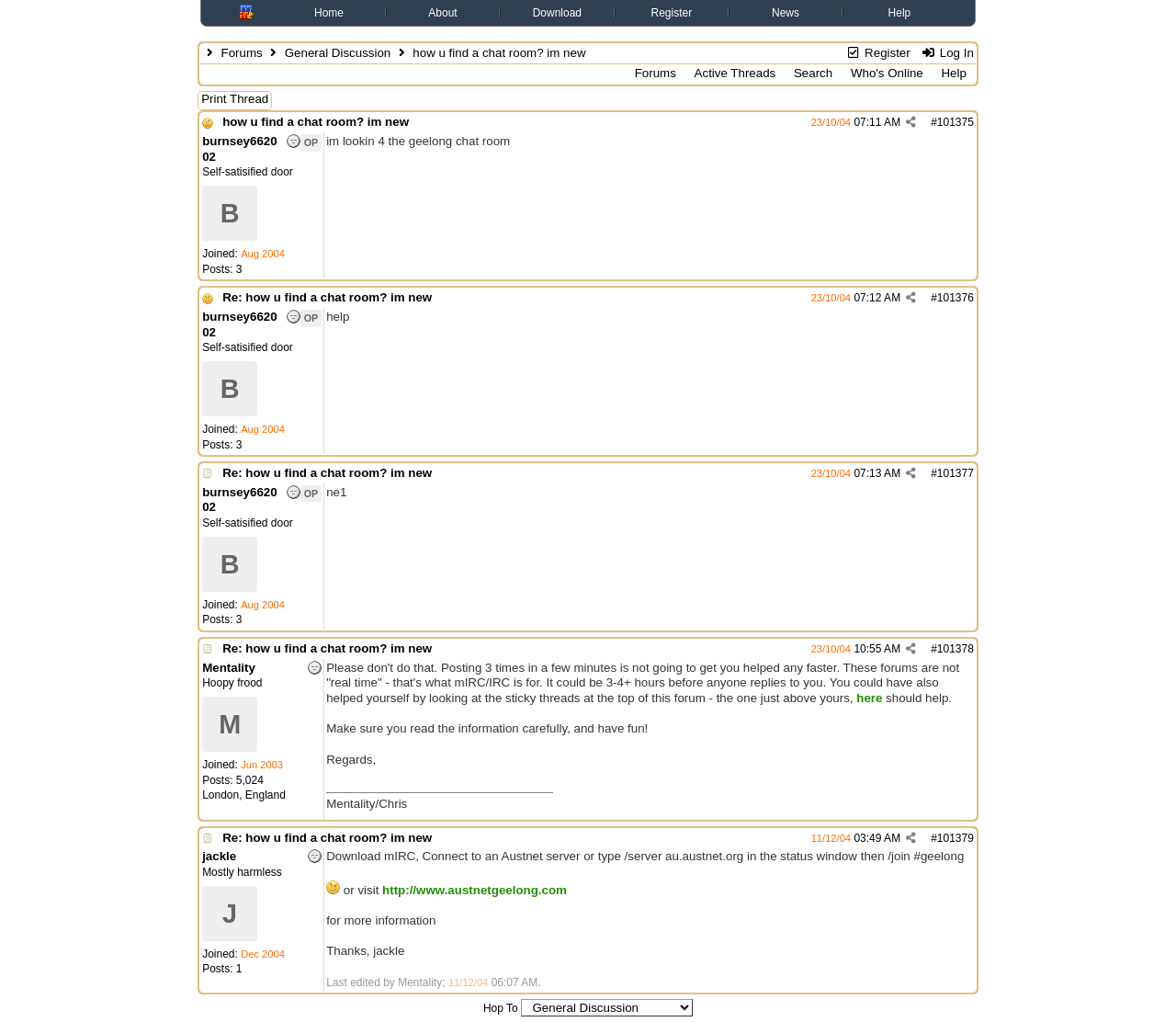Offer a thorough description of the webpage.

The webpage is a forum discussion page with a title "how u find a chat room? im new" at the top. The page has a navigation menu at the top with links to "mIRC Home", "About", "Download", "Register", "News", and "Help". Below the navigation menu, there is a table with two columns. The left column has a heading "Forums" with links to "General Discussion" and other sub-forums. The right column has a heading "how u find a chat room? im new" with a post from a user named "burnsey662002" who is looking for a Geelong chat room.

Below the post, there are links to "Print Thread", "Active Threads", "Search", "Who's Online", and "Help". The post itself has a timestamp "23/10/04 07:11 AM" and an option to "Share Post". The user's profile information is displayed, including their status as "Offline", their username, and their post count.

The page has a simple layout with a focus on the forum discussion. There are no images on the page except for a small icon indicating the user's online status. The text is organized into tables and rows, making it easy to read and navigate.